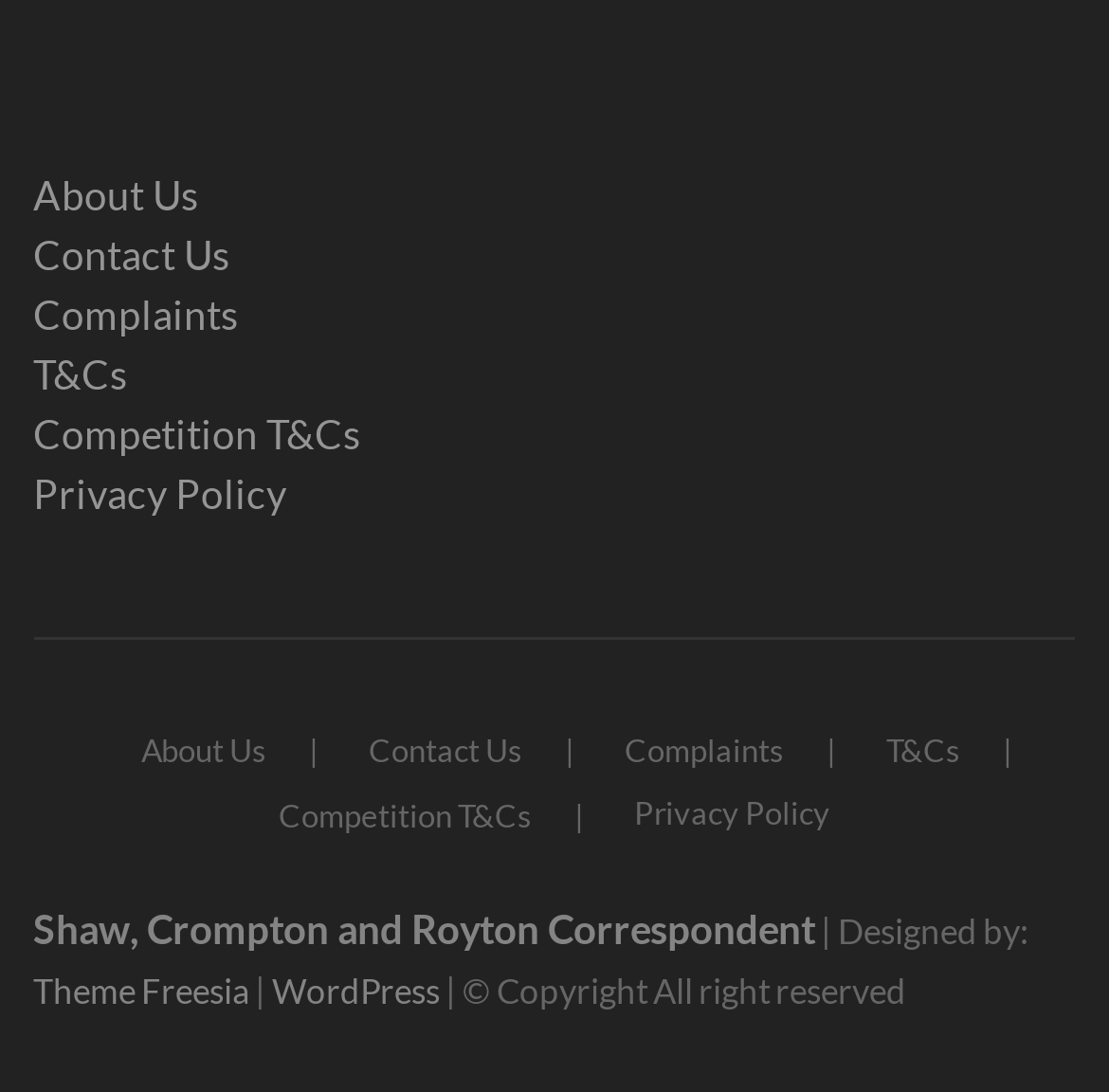Please provide a one-word or short phrase answer to the question:
How many links are in the top menu?

7